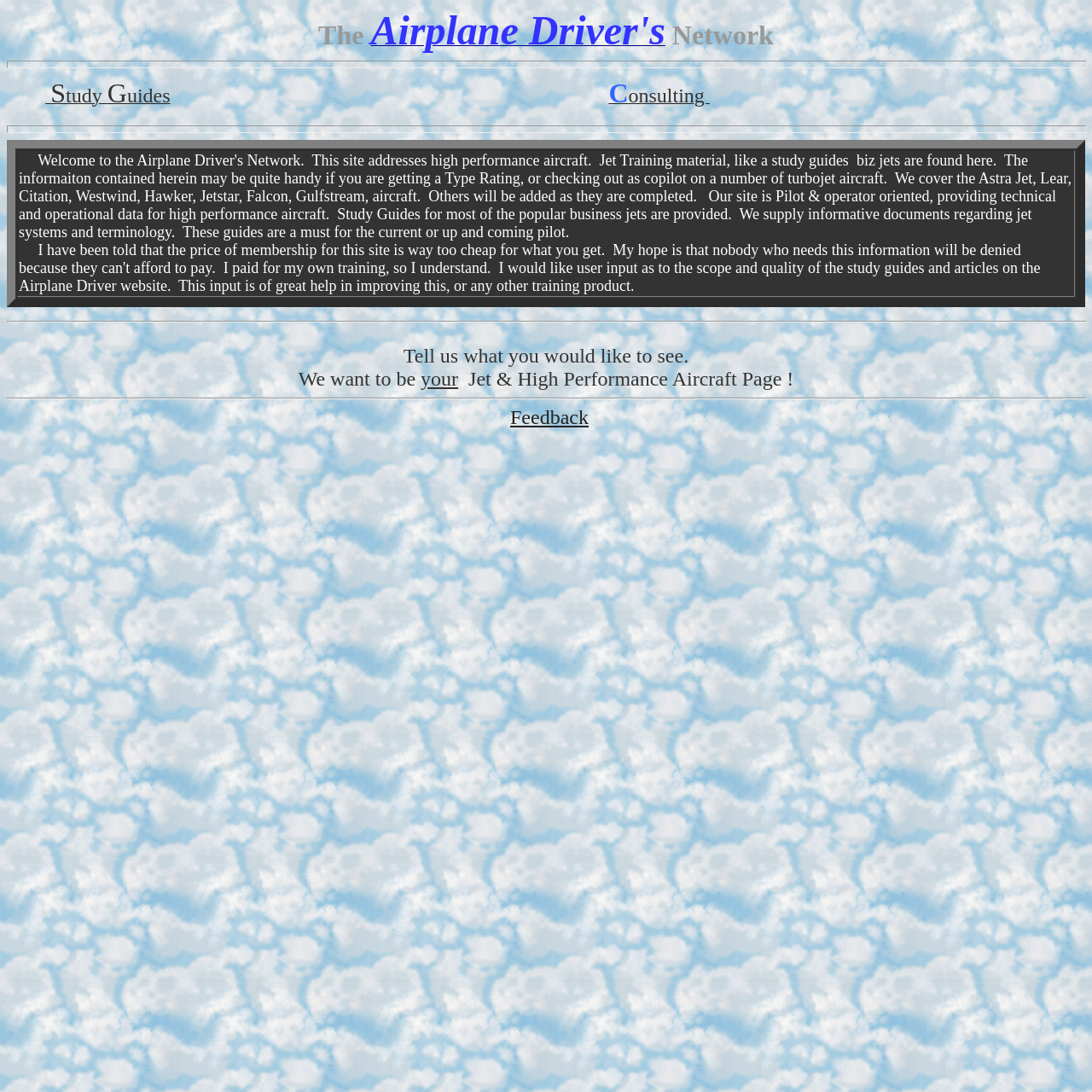Provide an in-depth description of the elements and layout of the webpage.

The webpage is titled "The Airplane Driver's Network" and is focused on providing technical and operational data for high-performance aircraft. The page is divided into sections, with a horizontal separator at the top and another one near the middle of the page.

In the top section, there is a table with three rows, each containing four cells. The first row has a cell with the text "Study Guides" and a link to it, a blank cell, a cell with the text "Consulting", and a link to it. The second and third rows are empty.

Below the top section, there is a large block of text that welcomes users to the Airplane Driver's Network. This text explains that the site provides jet training material, study guides for popular business jets, and informative documents on jet systems and terminology. It also mentions that the site is pilot and operator-oriented and that the study guides are a must for current or up-and-coming pilots.

Further down the page, there are three short lines of text that read "Tell us what you would like to see. We want to be your Jet & High Performance Aircraft Page!".

At the bottom of the page, there is a link to "Feedback" and another horizontal separator.

Overall, the webpage appears to be a resource for pilots and operators of high-performance aircraft, providing study guides, training materials, and informative documents.